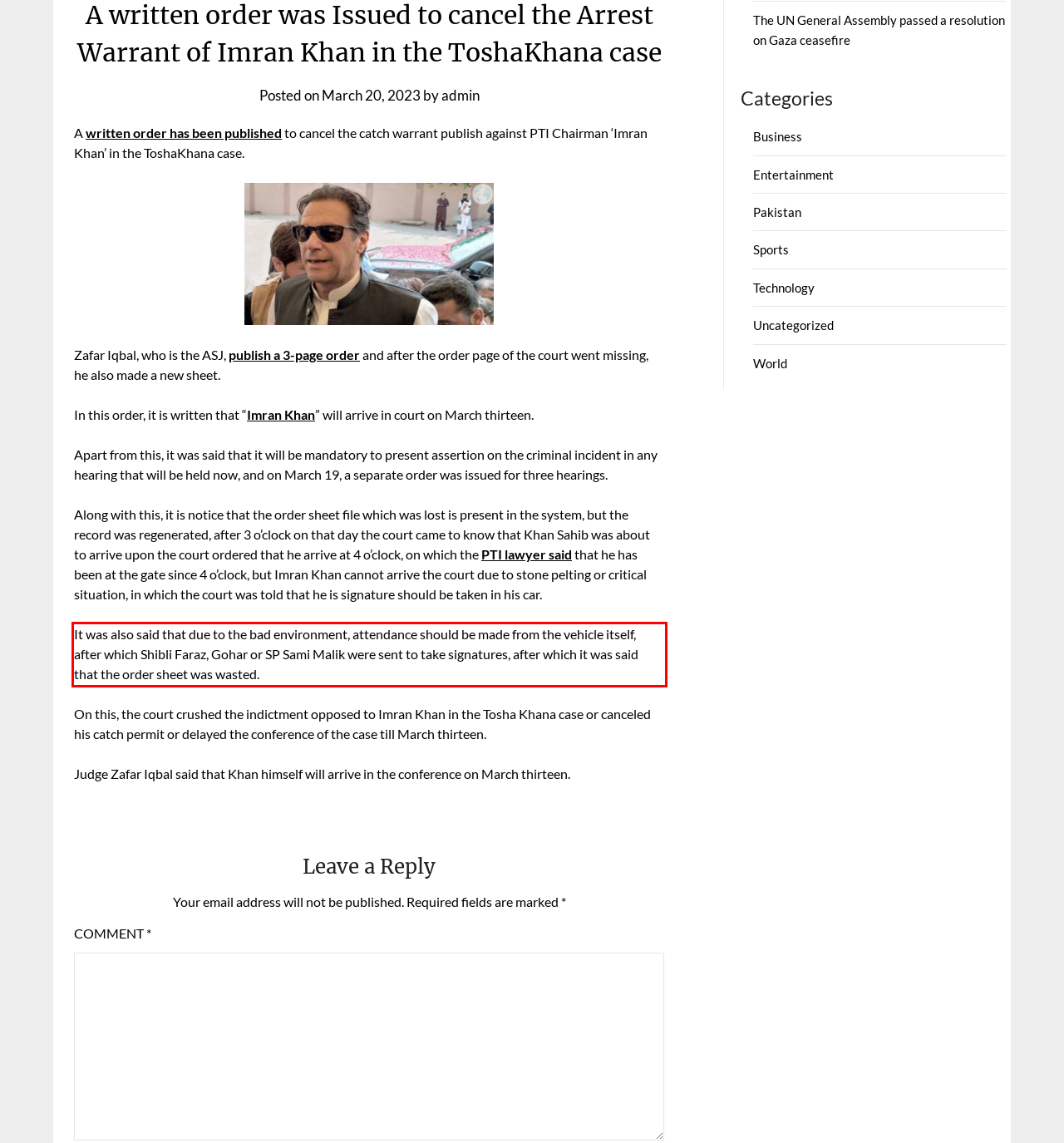From the provided screenshot, extract the text content that is enclosed within the red bounding box.

It was also said that due to the bad environment, attendance should be made from the vehicle itself, after which Shibli Faraz, Gohar or SP Sami Malik were sent to take signatures, after which it was said that the order sheet was wasted.